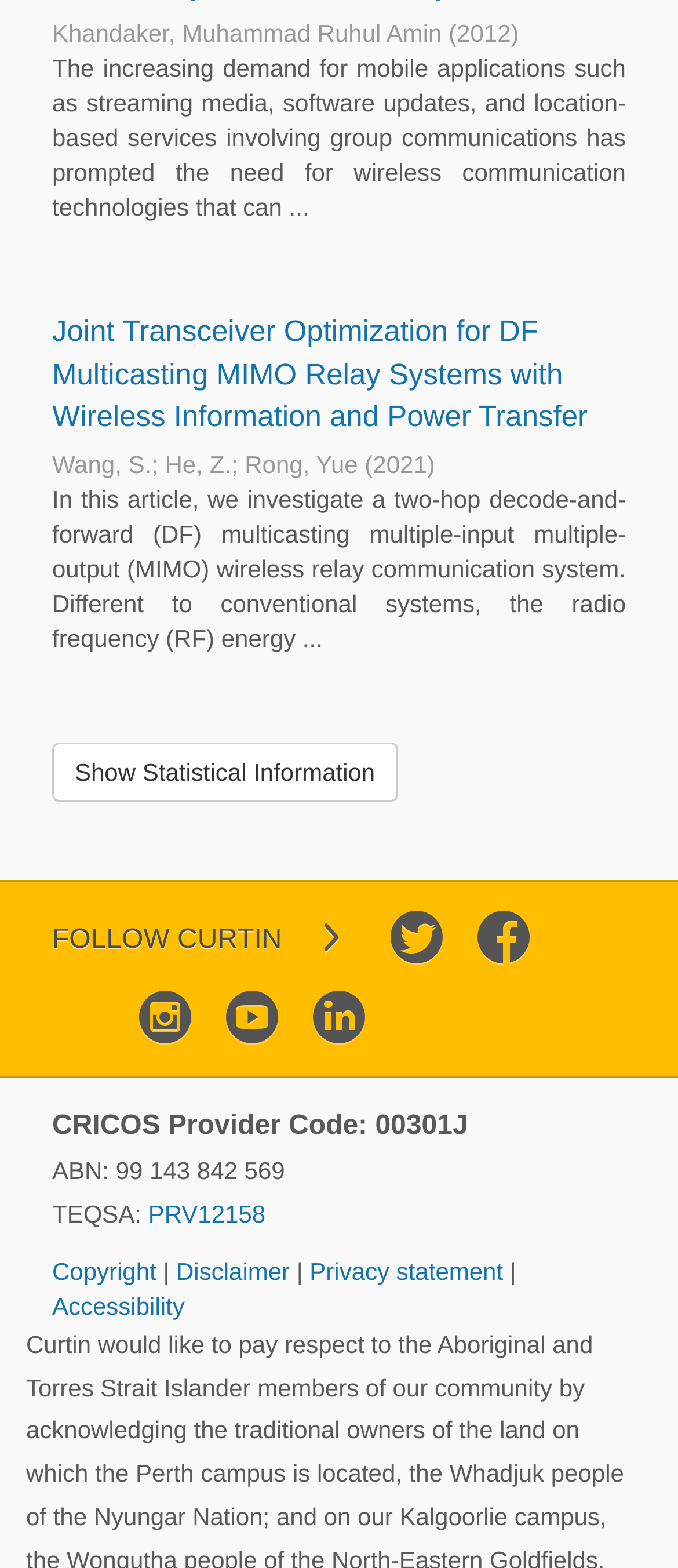Please determine the bounding box coordinates of the element to click on in order to accomplish the following task: "Show statistical information". Ensure the coordinates are four float numbers ranging from 0 to 1, i.e., [left, top, right, bottom].

[0.077, 0.474, 0.587, 0.512]